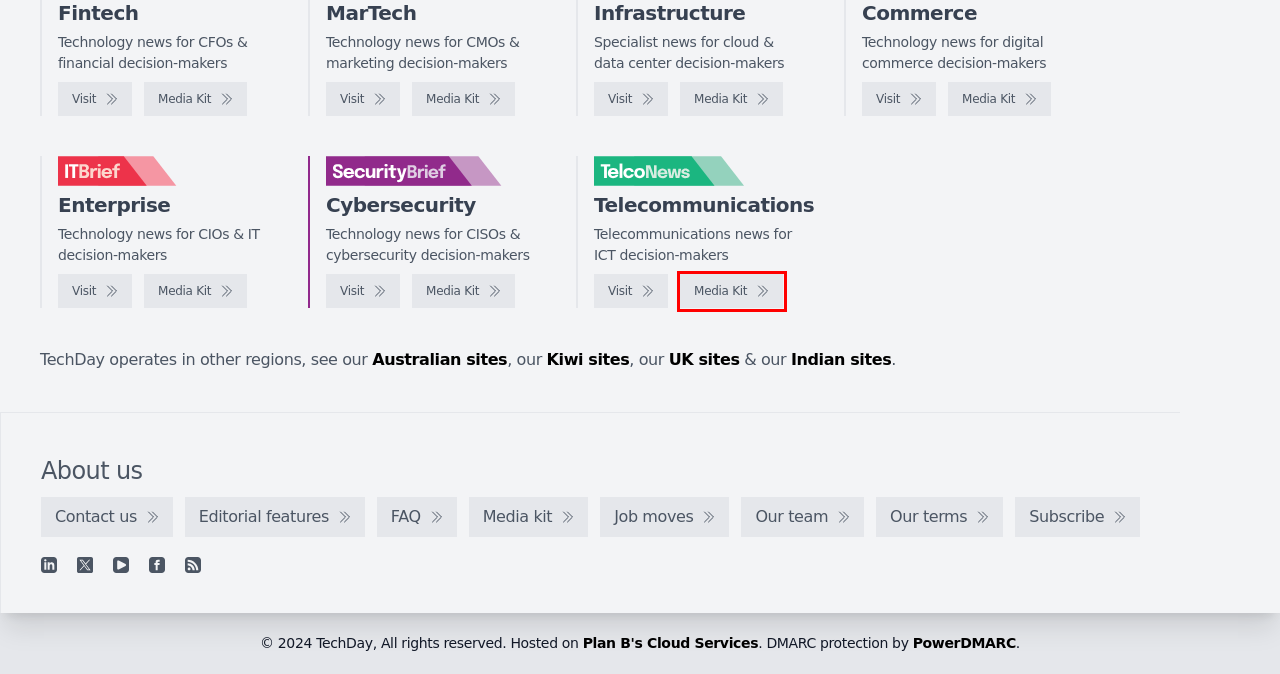Inspect the screenshot of a webpage with a red rectangle bounding box. Identify the webpage description that best corresponds to the new webpage after clicking the element inside the bounding box. Here are the candidates:
A. IT Brief Asia - Technology news for CIOs & IT decision-makers
B. TechDay India - India's technology news network
C. SecurityBrief Asia - Media kit
D. CFOtech Asia - Media kit
E. CMOtech Asia - Media kit
F. TelcoNews Asia - Telecommunications news for ICT decision-makers
G. TechDay New Zealand - Aotearoa's technology news network
H. TelcoNews Asia - Media kit

H